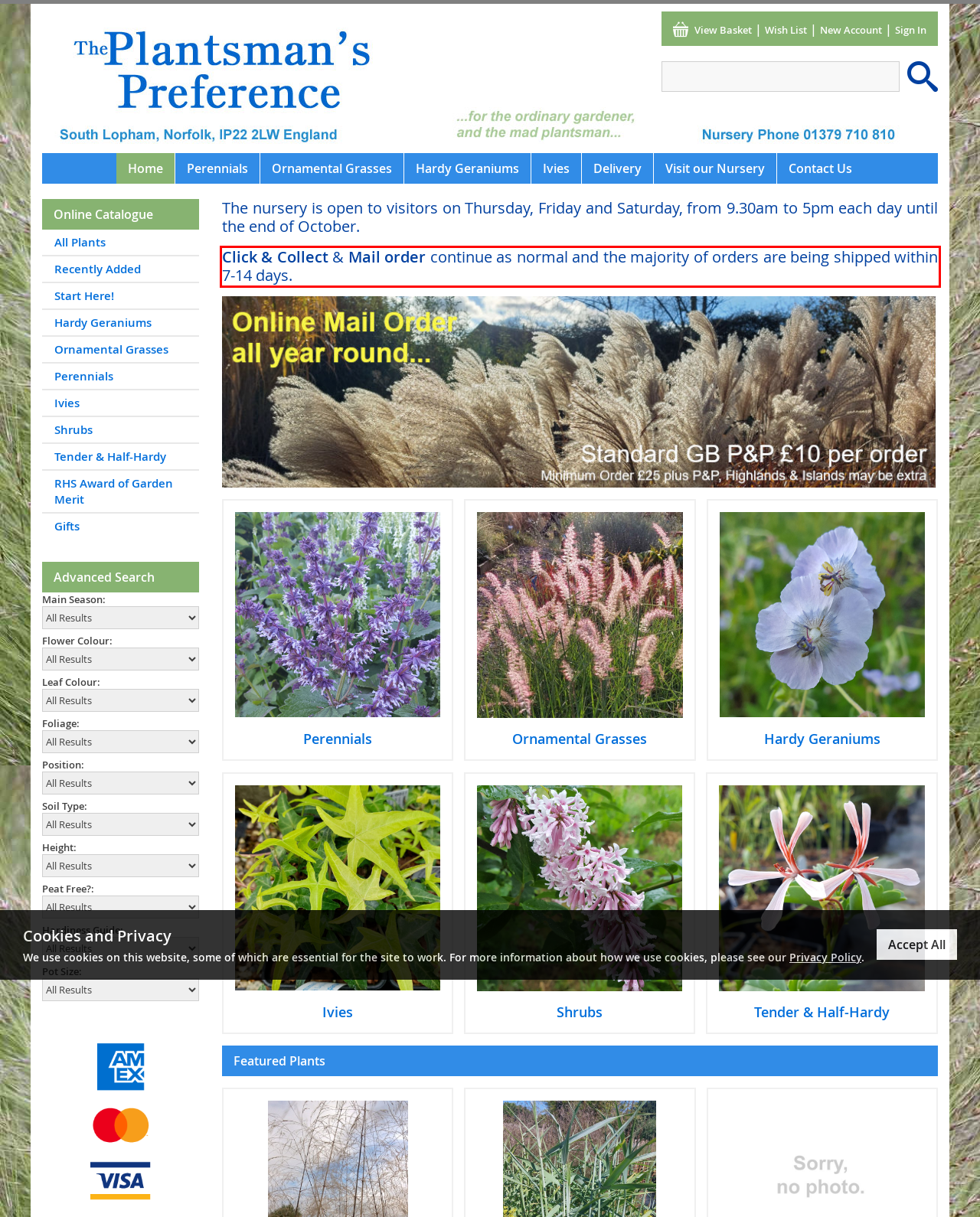By examining the provided screenshot of a webpage, recognize the text within the red bounding box and generate its text content.

Click & Collect & Mail order continue as normal and the majority of orders are being shipped within 7-14 days.